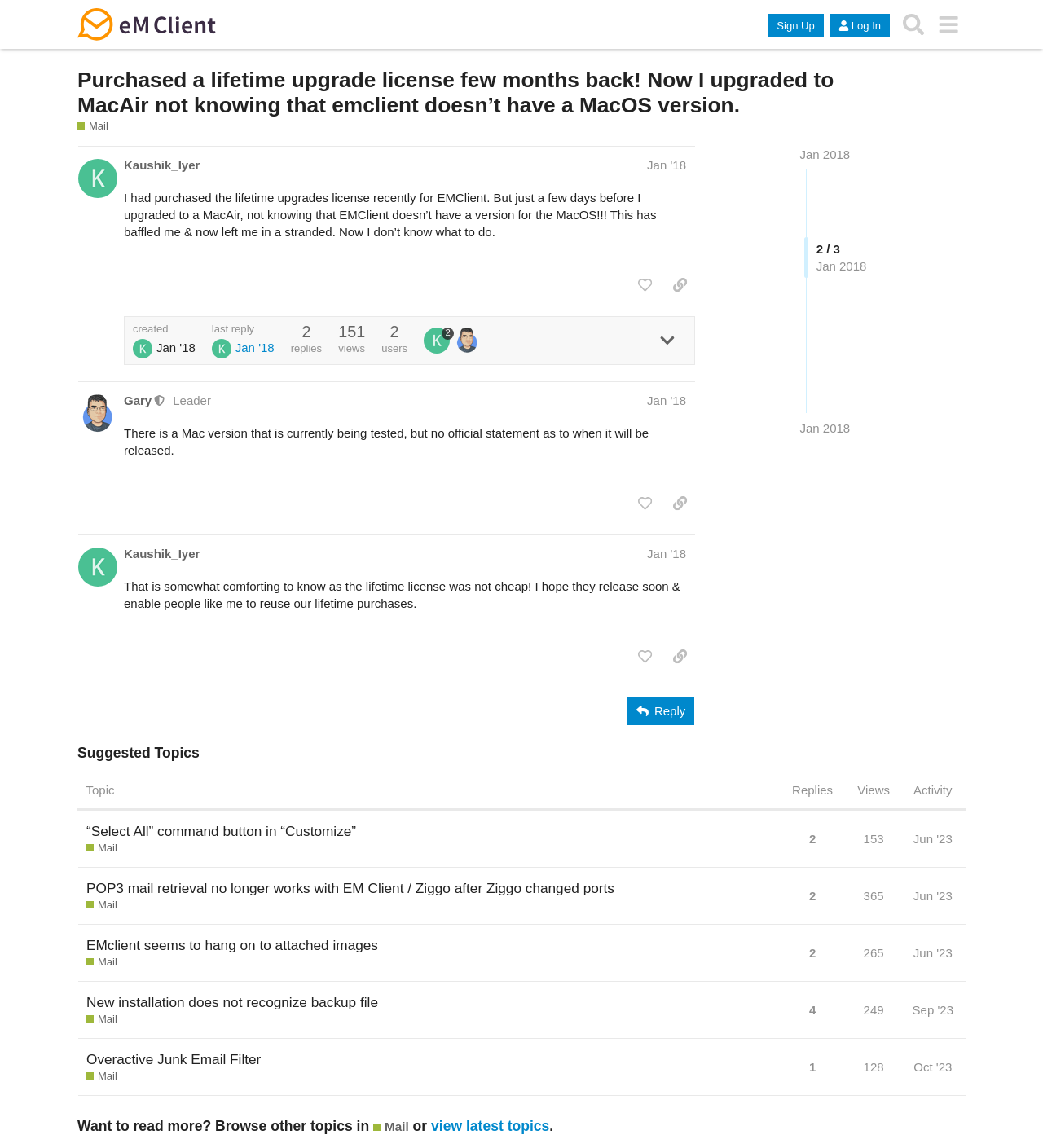Can you identify the bounding box coordinates of the clickable region needed to carry out this instruction: 'Like the post by Gary'? The coordinates should be four float numbers within the range of 0 to 1, stated as [left, top, right, bottom].

[0.604, 0.427, 0.633, 0.451]